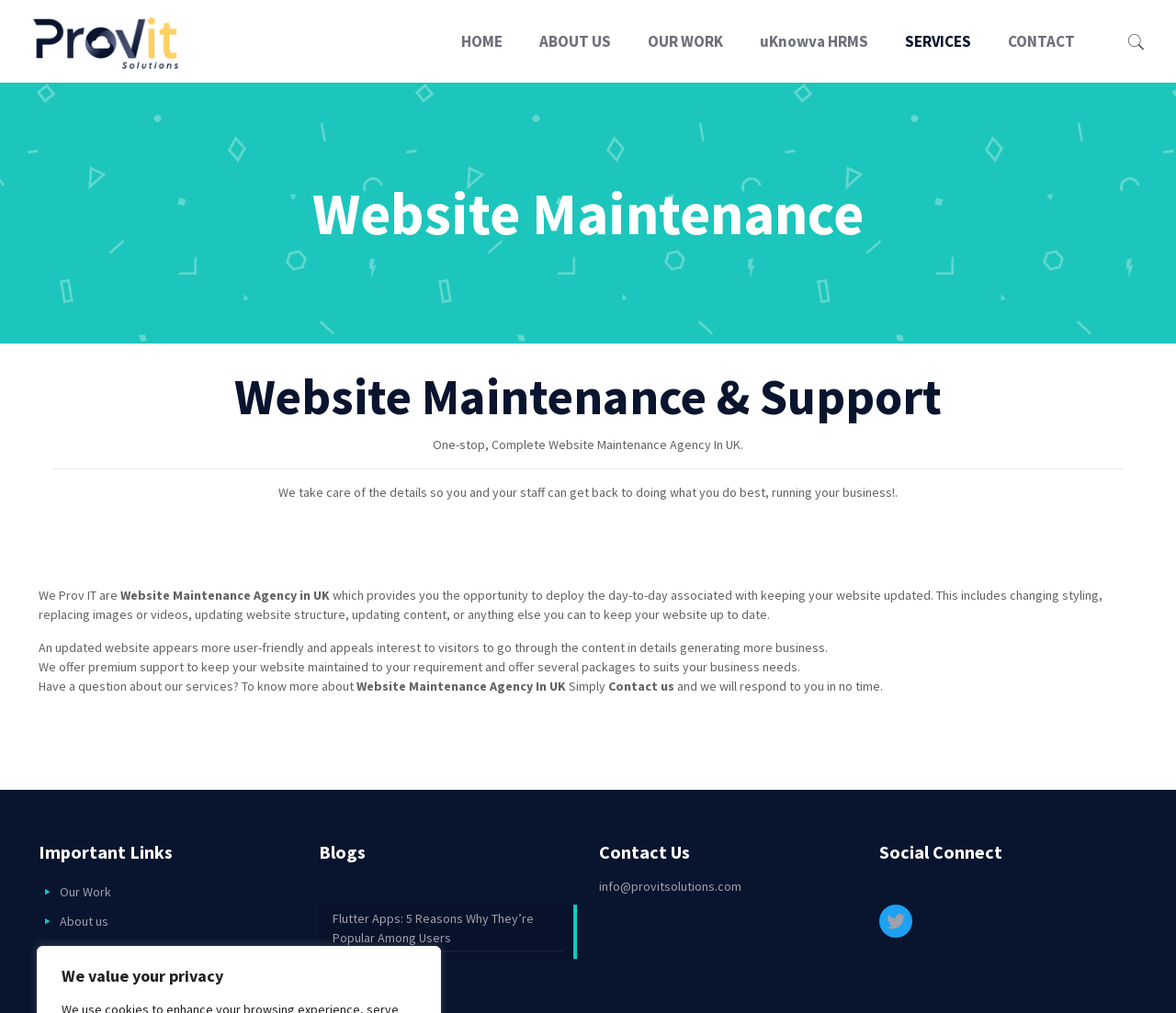How can one contact the company?
Please analyze the image and answer the question with as much detail as possible.

One can contact the company through email, as the email address 'info@provitsolutions.com' is provided, or through the 'Contact us' page, which is linked in the top navigation bar.